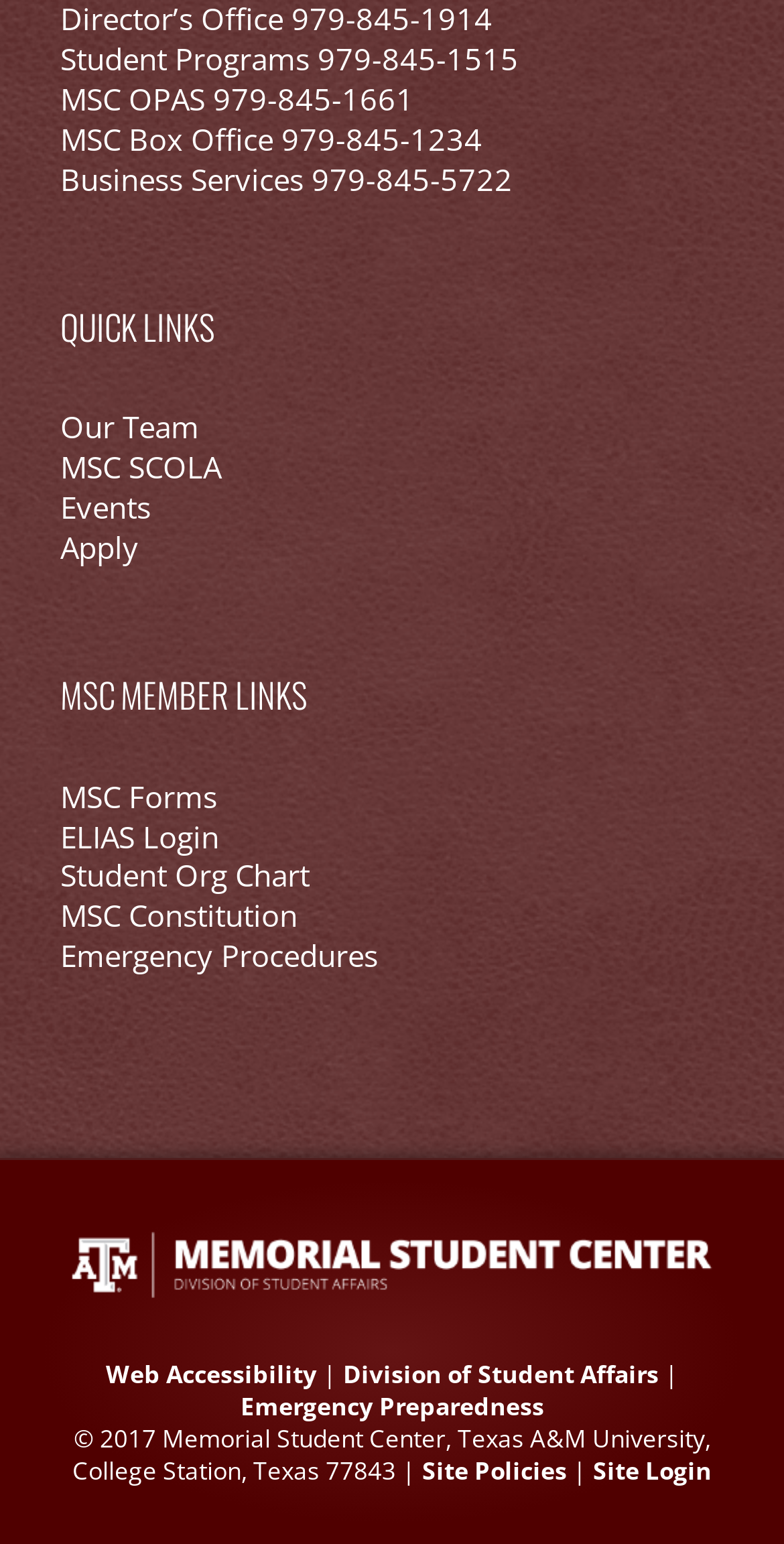Determine the coordinates of the bounding box that should be clicked to complete the instruction: "Login to ELIAS". The coordinates should be represented by four float numbers between 0 and 1: [left, top, right, bottom].

[0.077, 0.528, 0.279, 0.554]